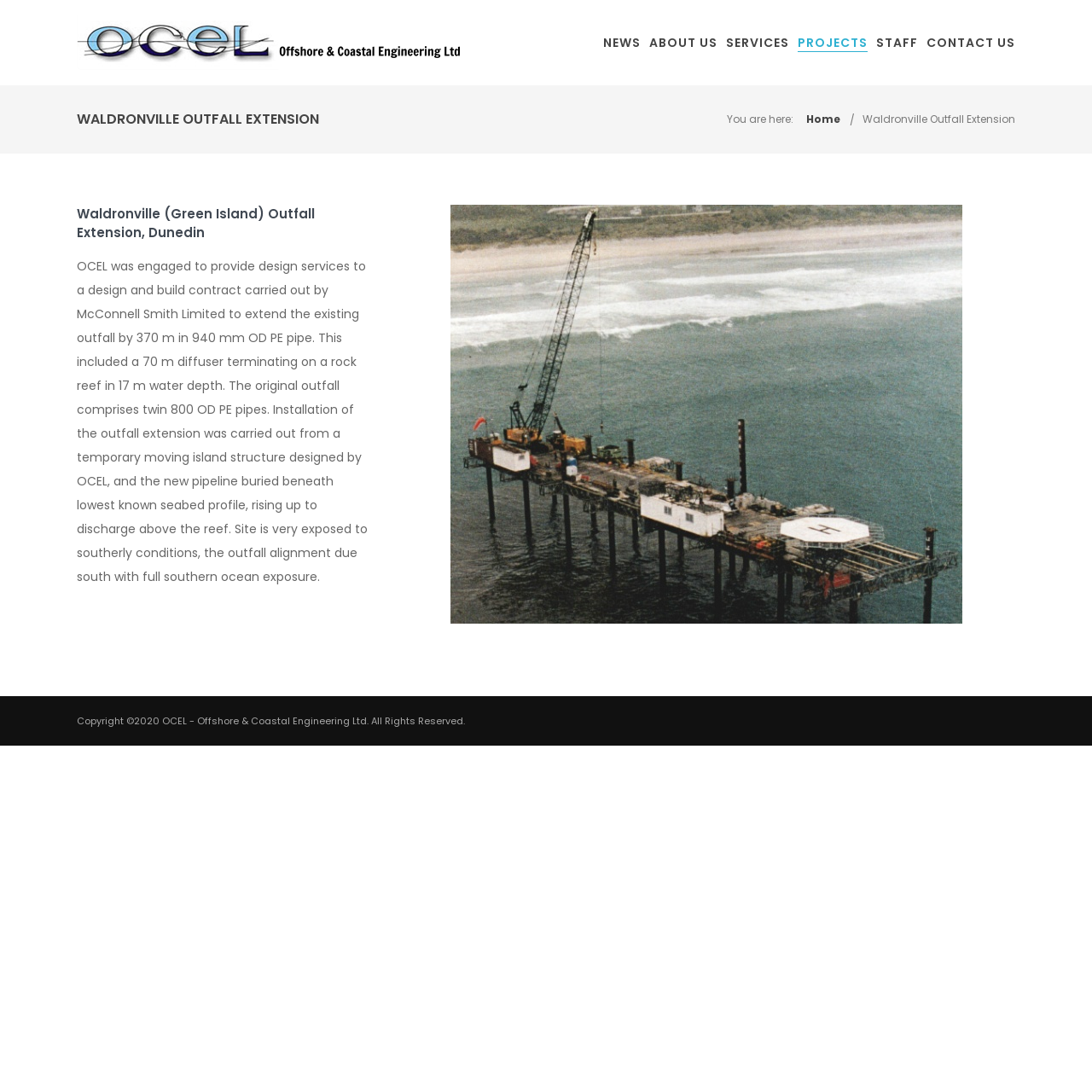Please extract the webpage's main title and generate its text content.

WALDRONVILLE OUTFALL EXTENSION